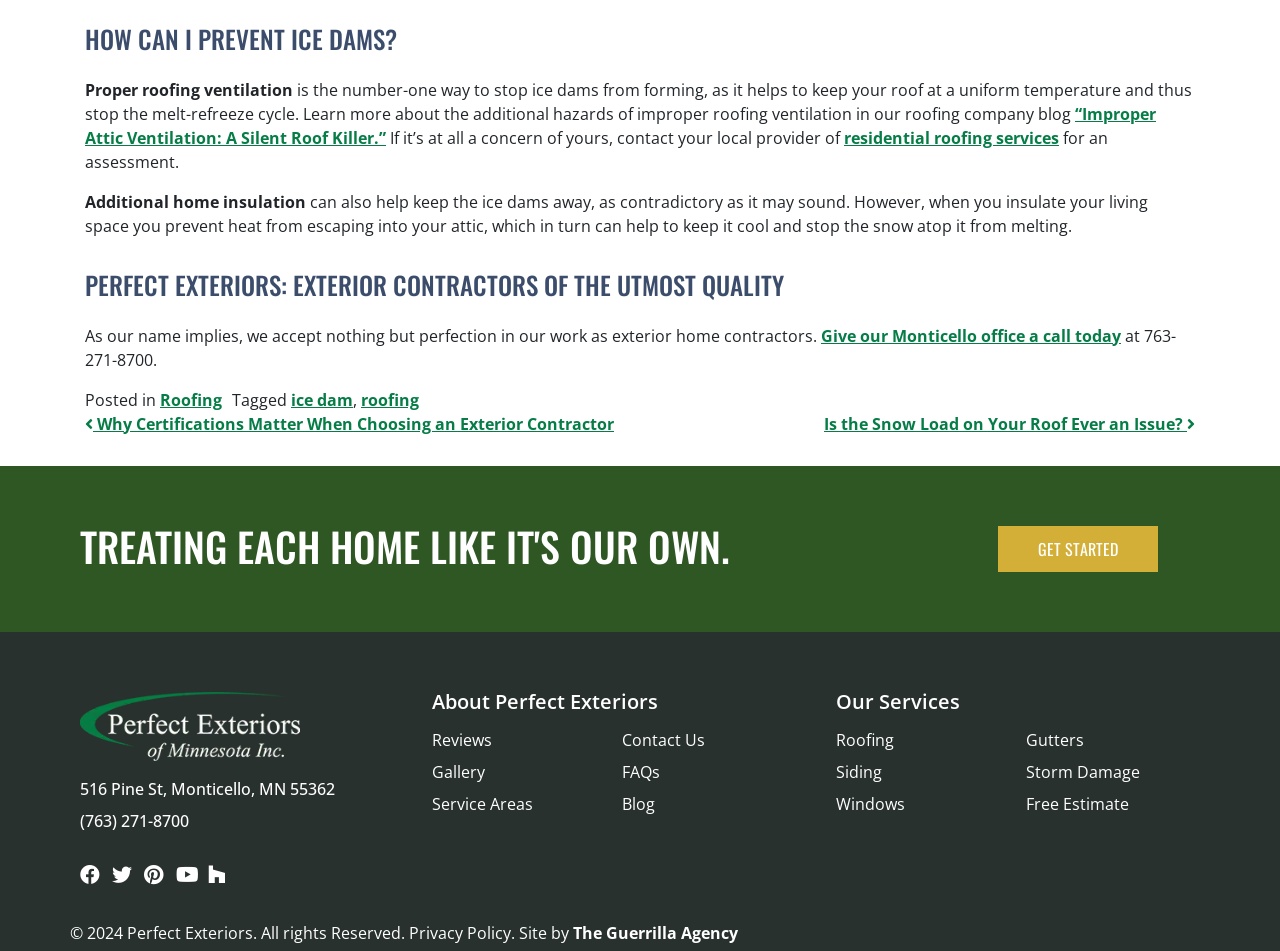Identify the bounding box coordinates of the element to click to follow this instruction: 'Contact local provider of residential roofing services'. Ensure the coordinates are four float values between 0 and 1, provided as [left, top, right, bottom].

[0.659, 0.133, 0.827, 0.156]